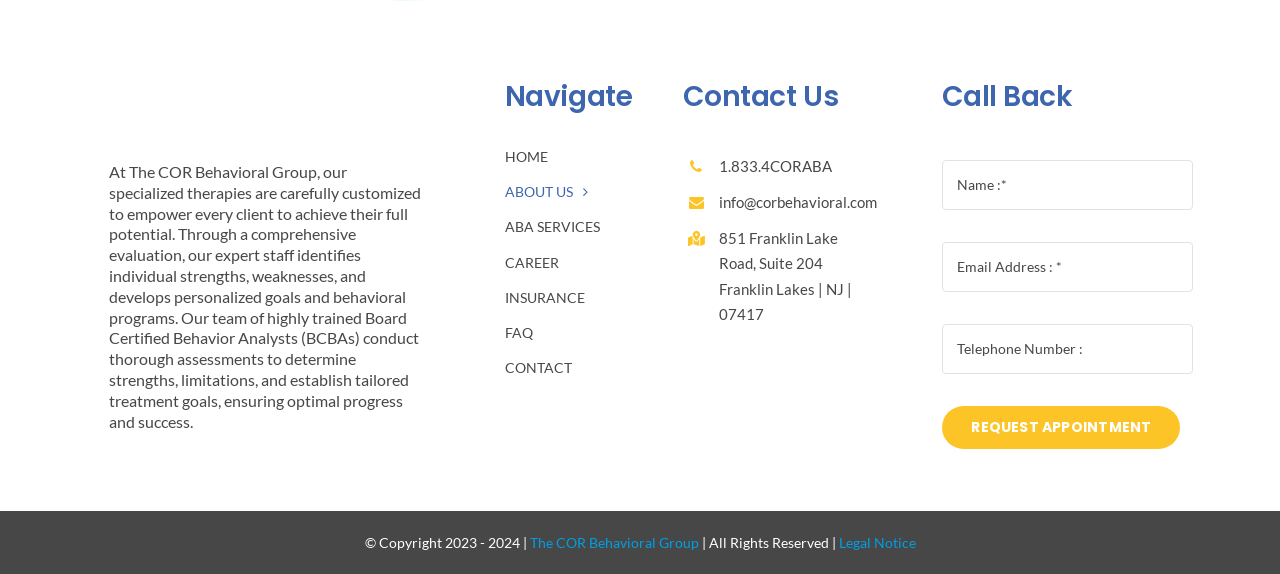Please answer the following question using a single word or phrase: 
What is the address of the COR Behavioral Group?

851 Franklin Lake Road, Suite 204 Franklin Lakes | NJ | 07417